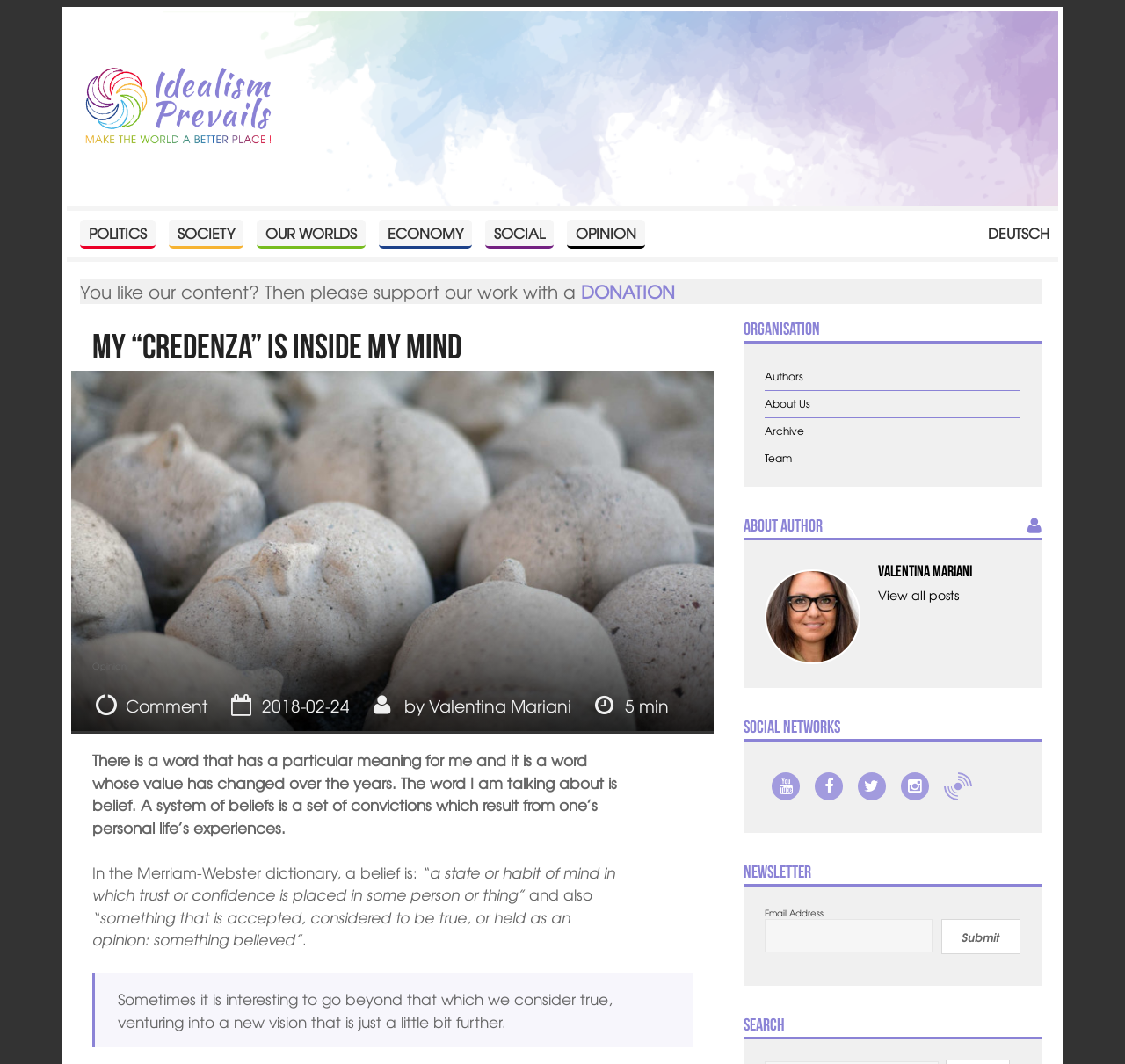Find the bounding box coordinates of the area to click in order to follow the instruction: "Subscribe to the newsletter".

[0.68, 0.864, 0.829, 0.895]